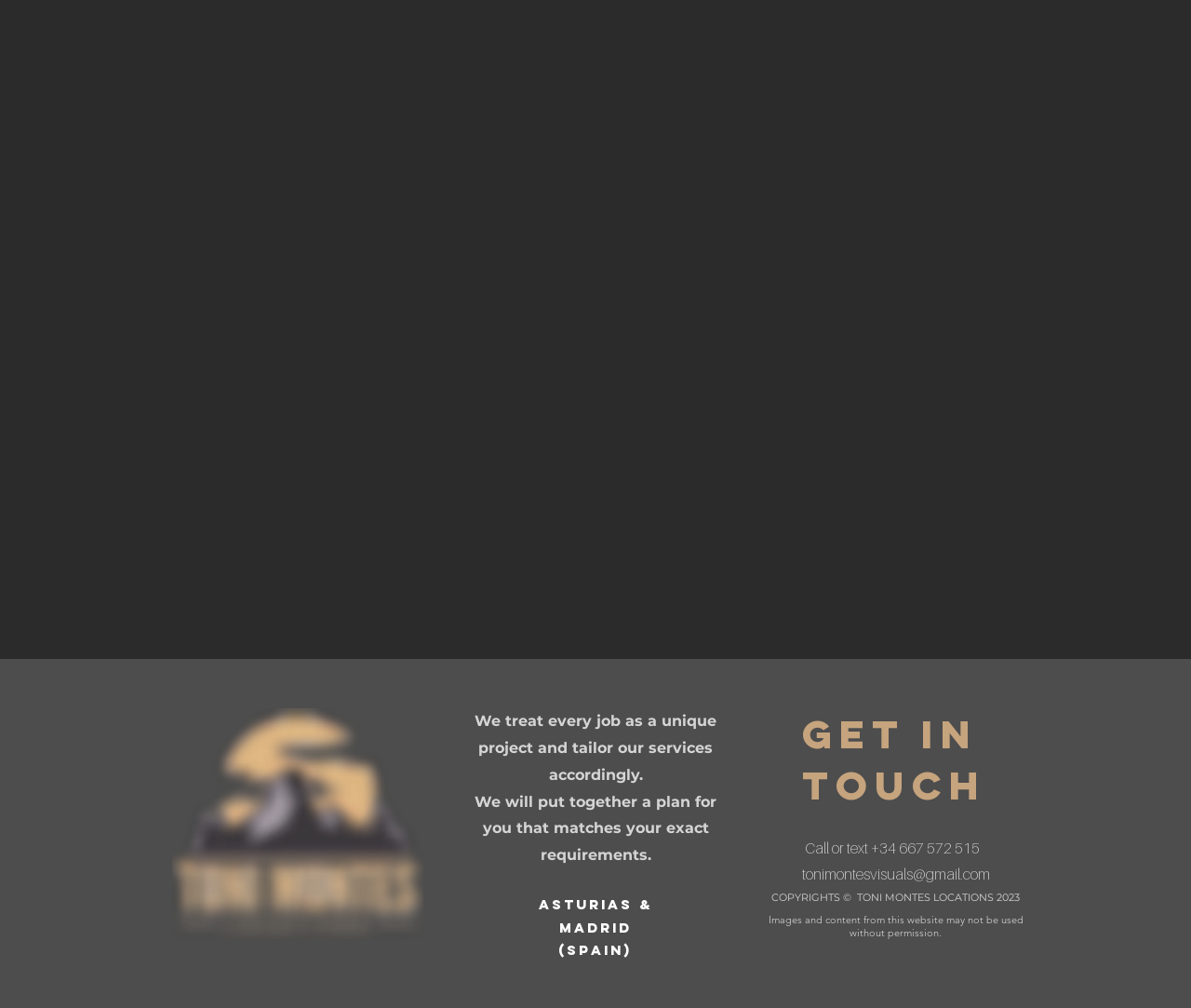Respond to the question below with a single word or phrase:
What is the company's copyright year?

2023